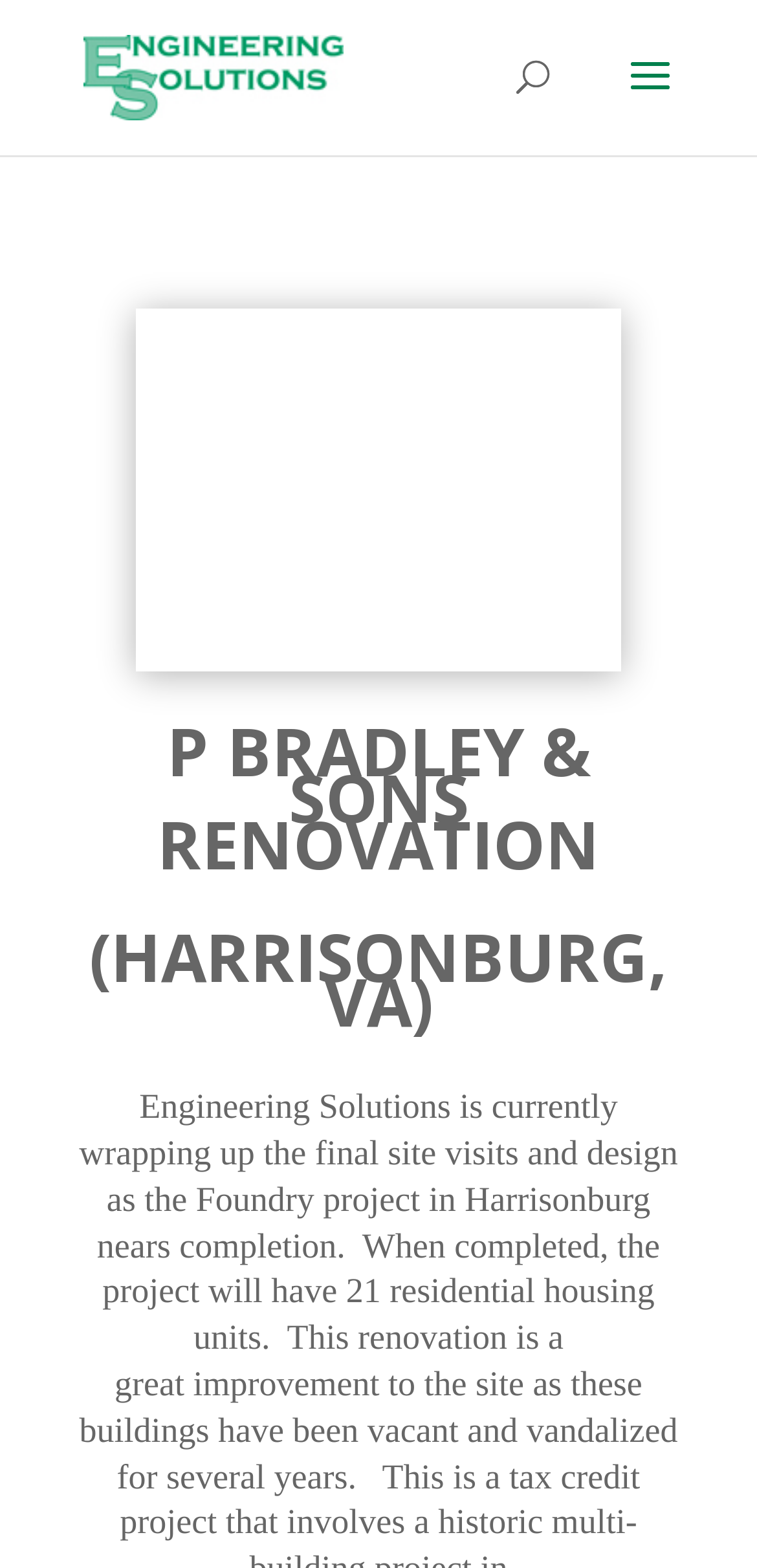Based on the element description "alt="Engineering Solutions"", predict the bounding box coordinates of the UI element.

[0.11, 0.038, 0.453, 0.058]